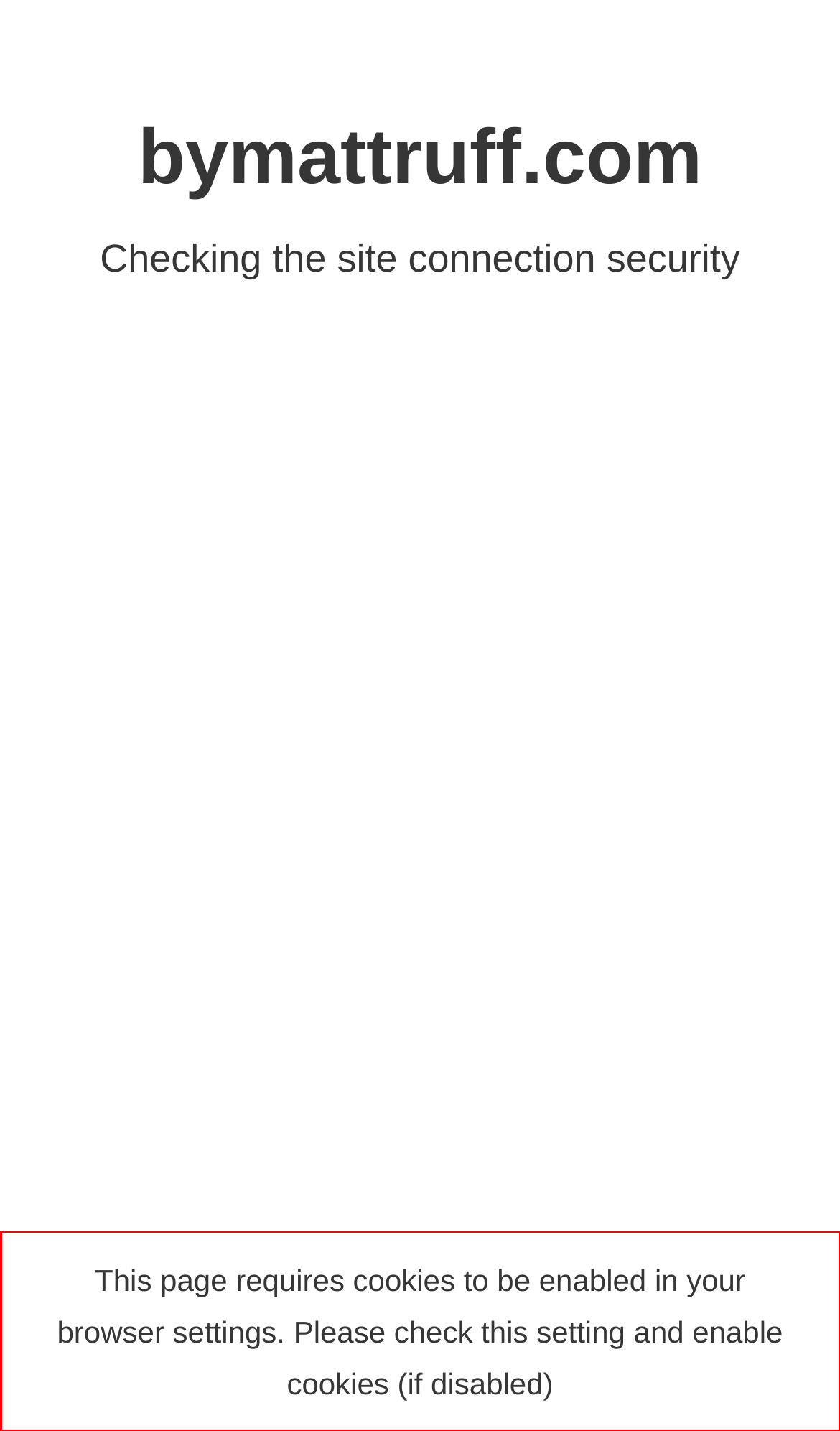Identify the text within the red bounding box on the webpage screenshot and generate the extracted text content.

This page requires cookies to be enabled in your browser settings. Please check this setting and enable cookies (if disabled)